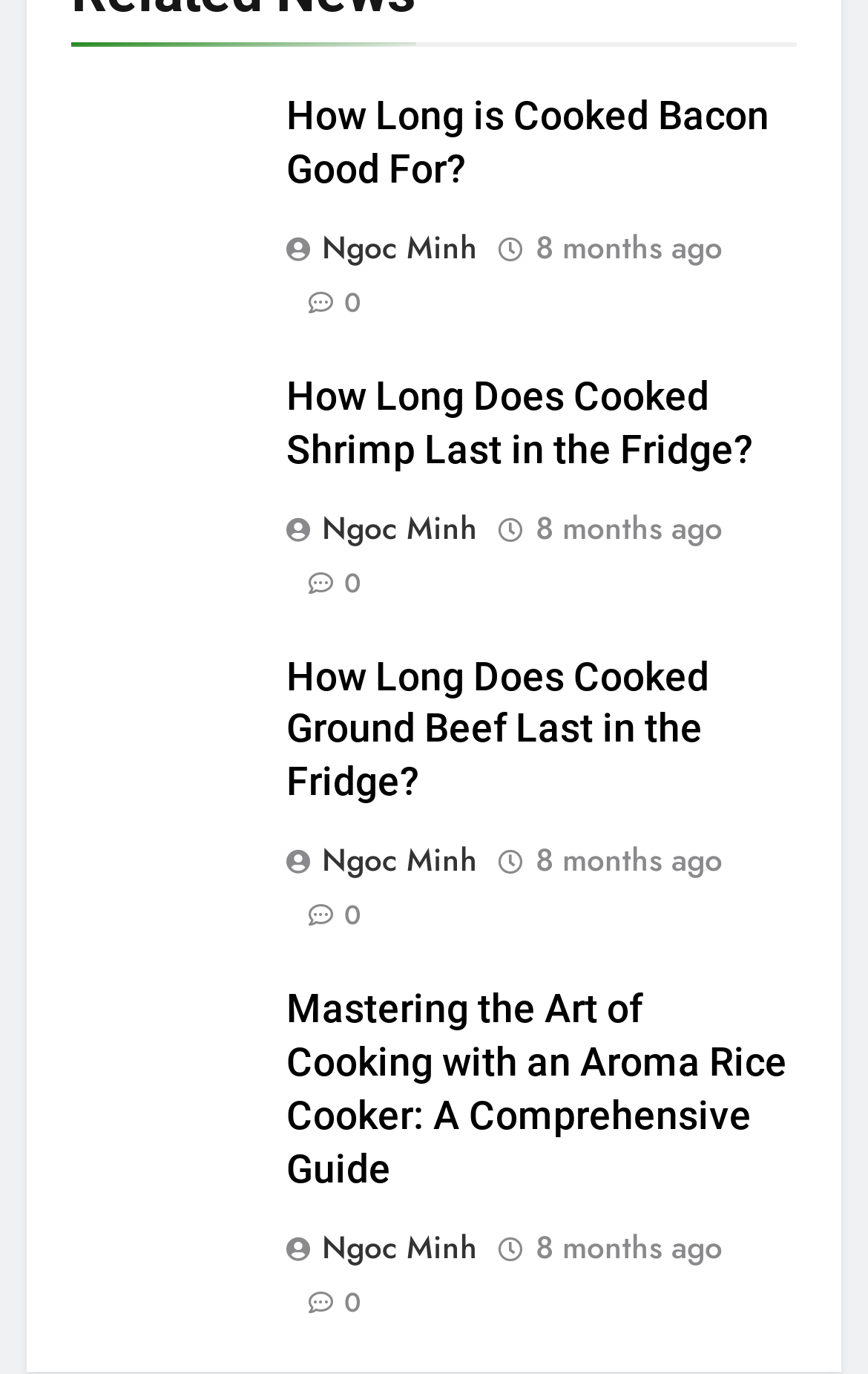Provide the bounding box for the UI element matching this description: "Ngoc Minh".

[0.329, 0.163, 0.568, 0.196]